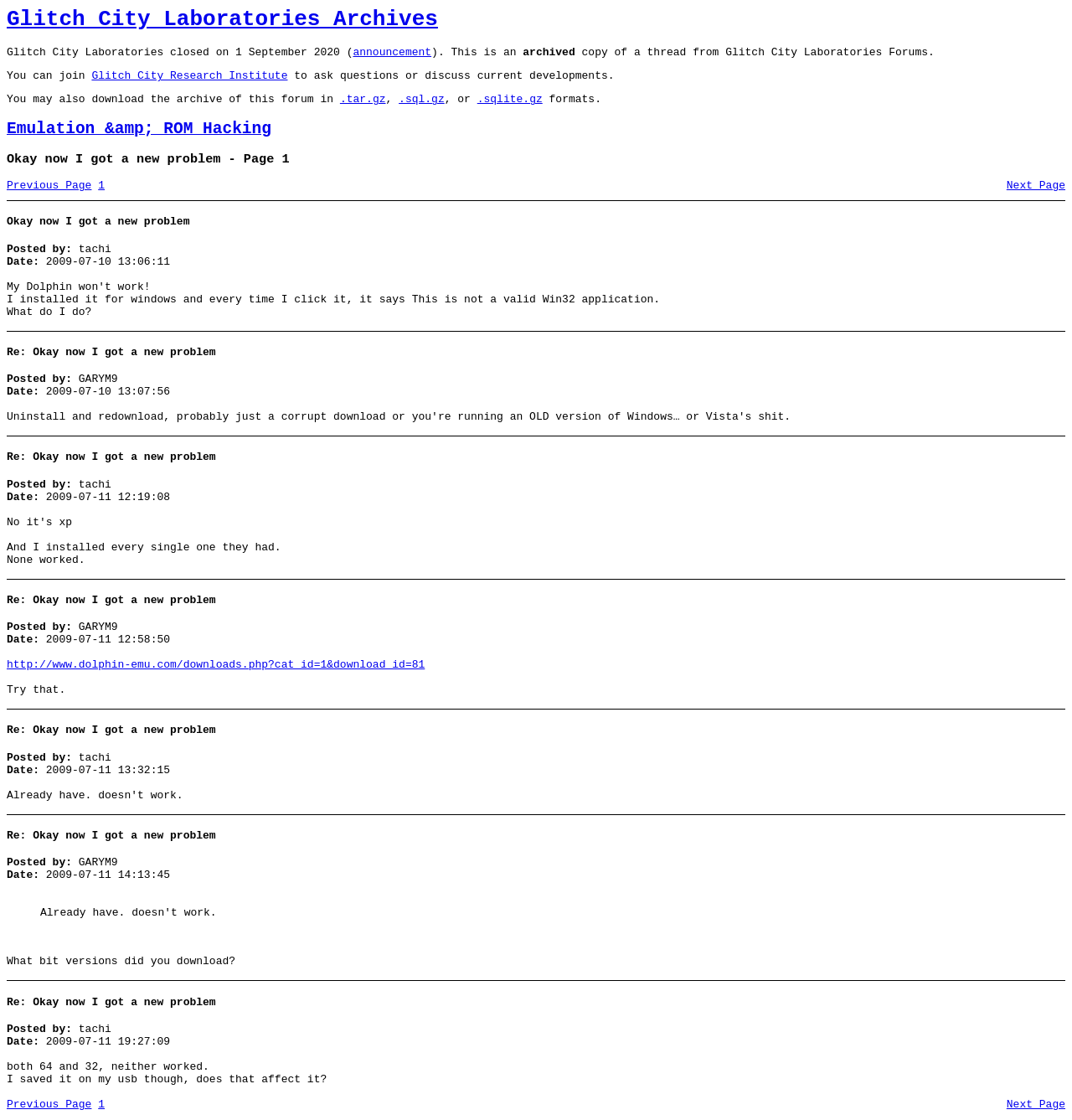Elaborate on the webpage's design and content in a detailed caption.

The webpage is an archived thread from the Glitch City Laboratories Forums, with the title "Okay now I got a new problem - Page 1". At the top, there is a heading "Glitch City Laboratories Archives" with a link to the archives. Below it, there is a notice stating that the laboratories closed on September 1, 2020, with a link to the announcement.

On the left side, there is a navigation menu with links to "Emulation & ROM Hacking" and "Glitch City Research Institute". Below the navigation menu, there are links to download the archive of the forum in different formats, including .tar.gz, .sql.gz, and .sqlite.gz.

The main content of the webpage is a thread with multiple posts. Each post has a heading with the title "Re: Okay now I got a new problem" and is followed by the username of the poster, the date and time of the post, and the post content. The posts are arranged in a linear fashion, with the most recent post at the bottom.

There are a total of 5 posts in the thread, with users "tachi" and "GARYM9" engaging in a conversation about a problem with a Windows application. The posts contain text and links, with one post having a blockquote. At the bottom of the page, there are links to navigate to the previous and next pages of the thread.